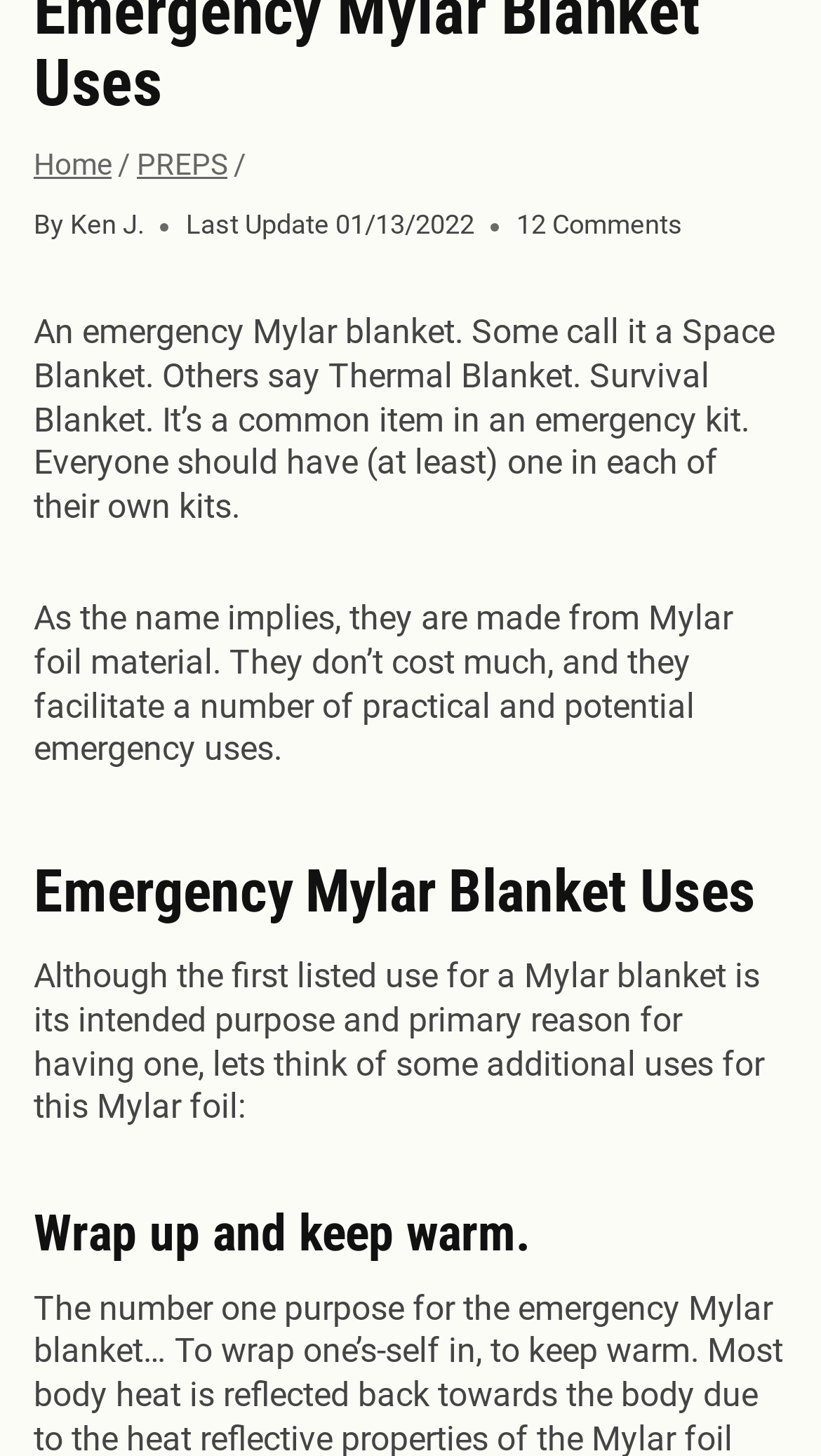Extract the bounding box of the UI element described as: "12 Comments".

[0.629, 0.144, 0.832, 0.168]